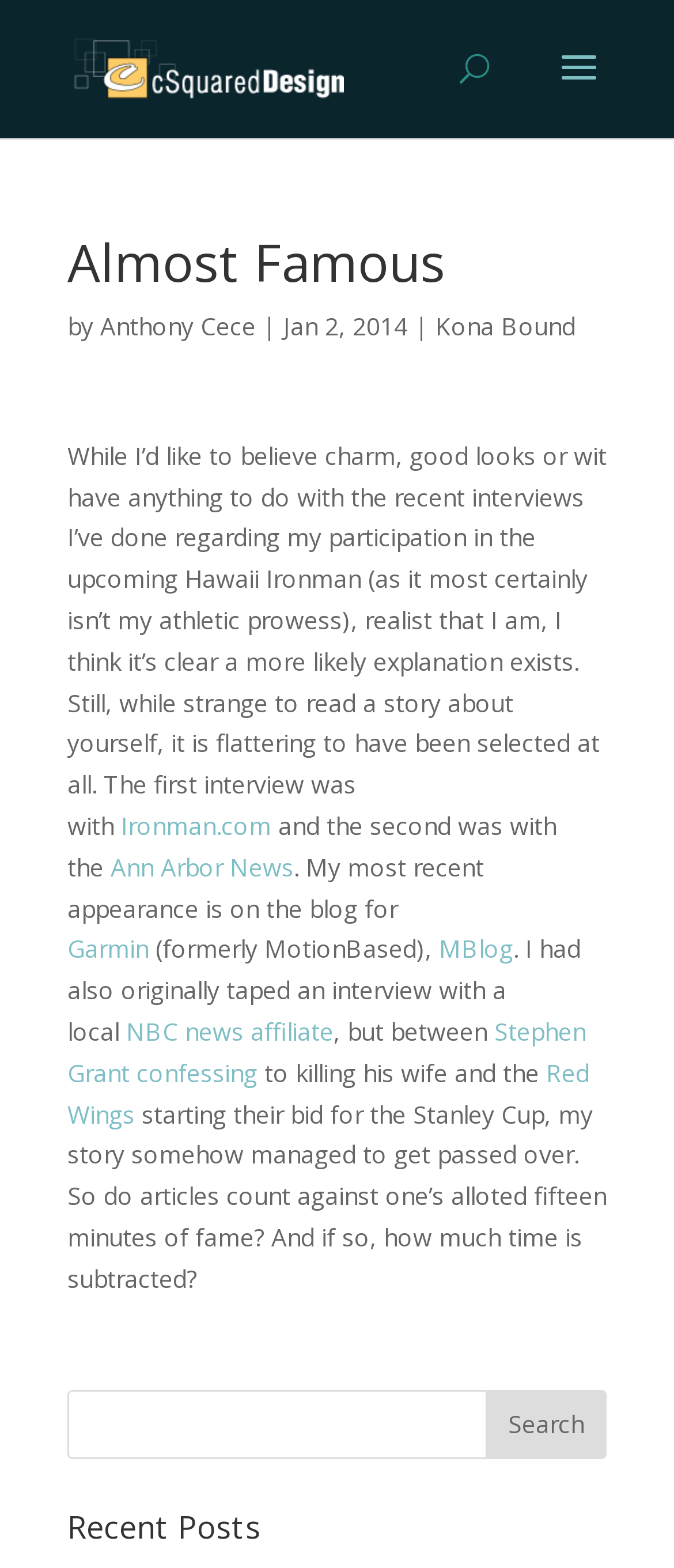Based on the element description alt="cSquared Design", identify the bounding box of the UI element in the given webpage screenshot. The coordinates should be in the format (top-left x, top-left y, bottom-right x, bottom-right y) and must be between 0 and 1.

[0.11, 0.032, 0.51, 0.053]